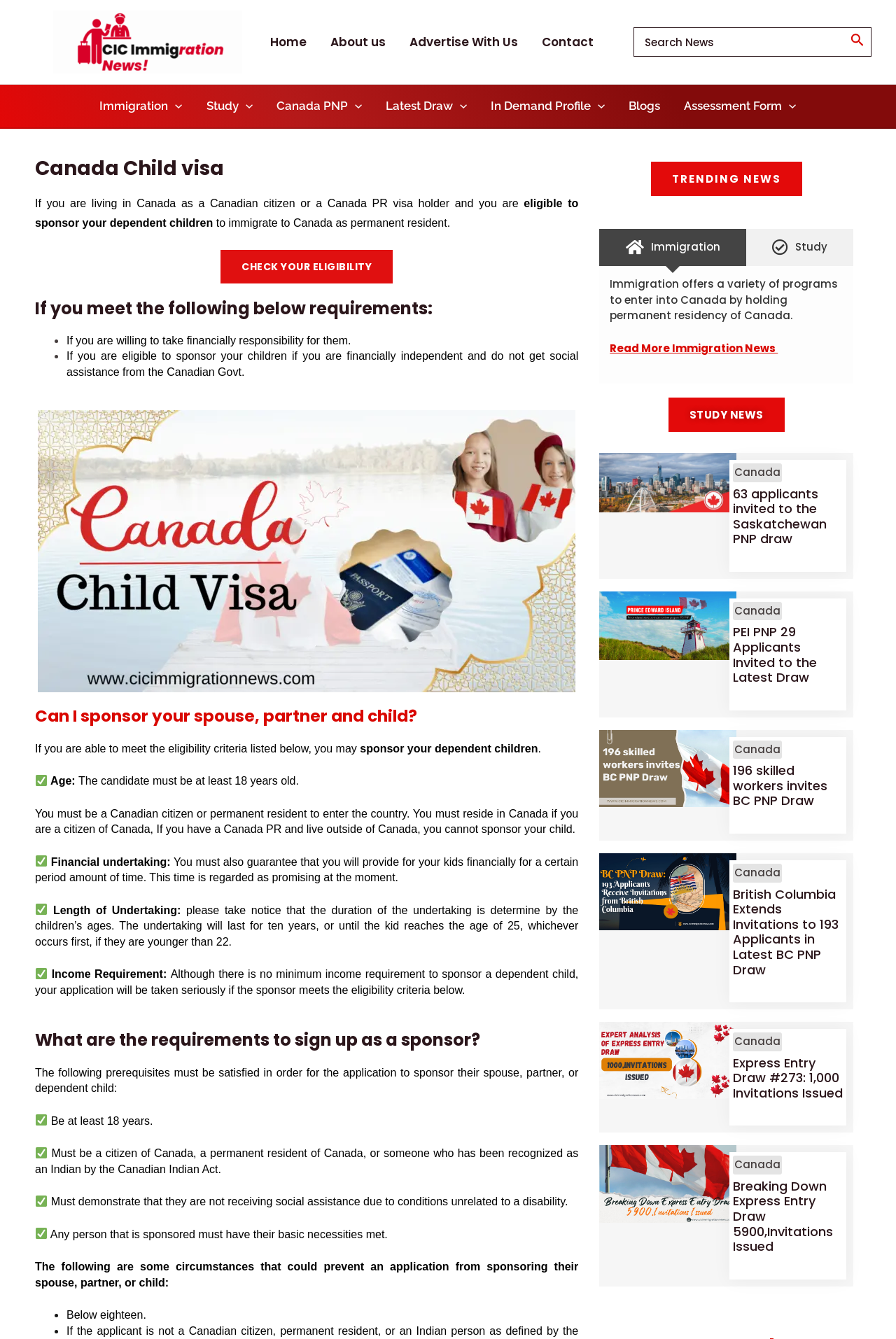Using the description "parent_node: Search for: aria-label="Search" value="Search"", predict the bounding box of the relevant HTML element.

[0.946, 0.021, 0.968, 0.042]